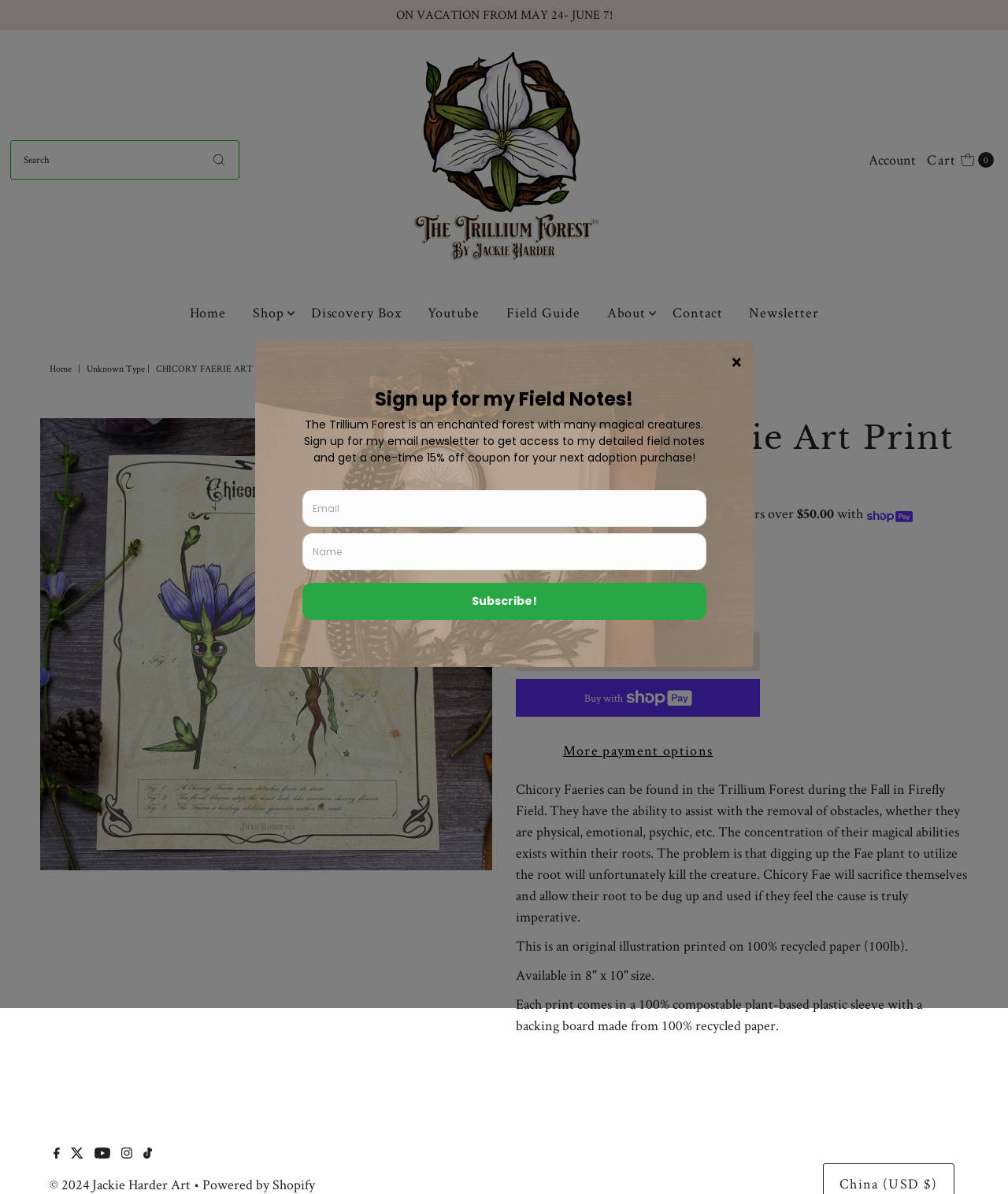Your task is to extract the text of the main heading from the webpage.

Chicory Faerie Art Print